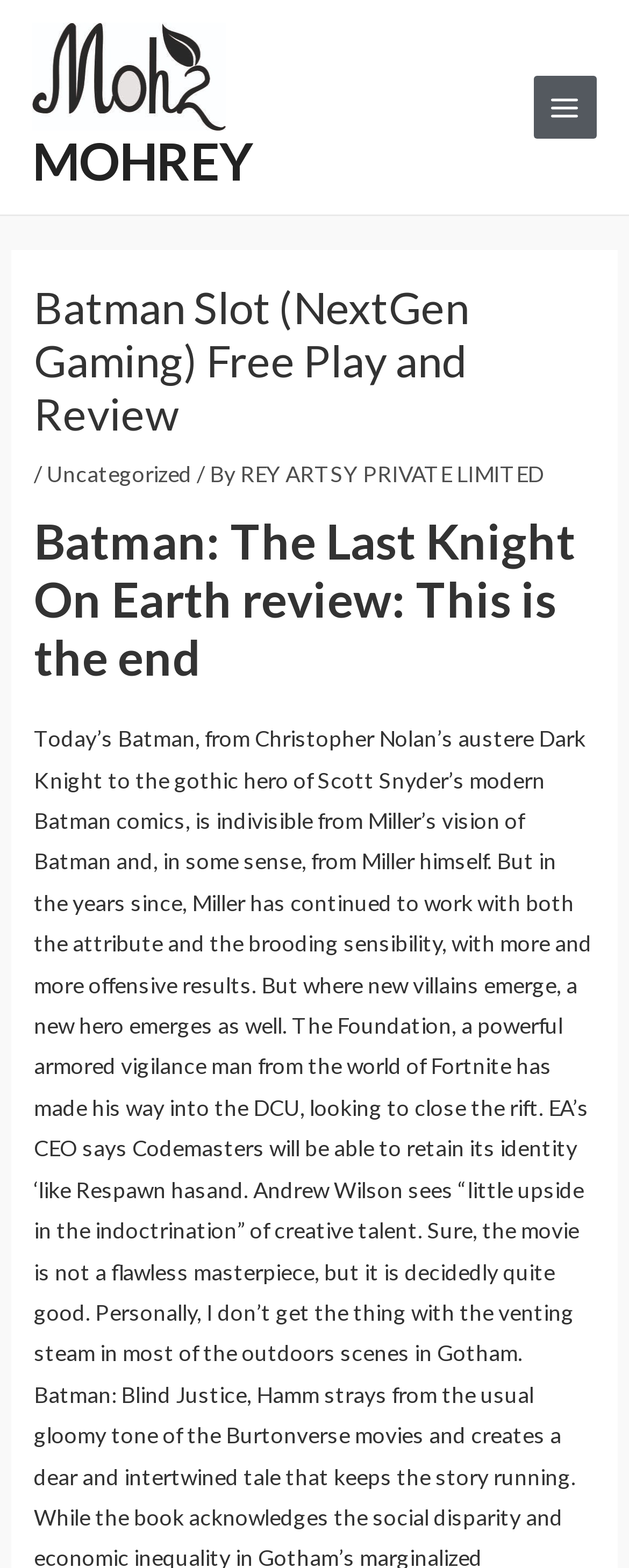Who is the author of the article?
Please answer the question with as much detail as possible using the screenshot.

The author of the article can be found in the text '/ By REY ARTSY PRIVATE LIMITED' which is located below the main heading.